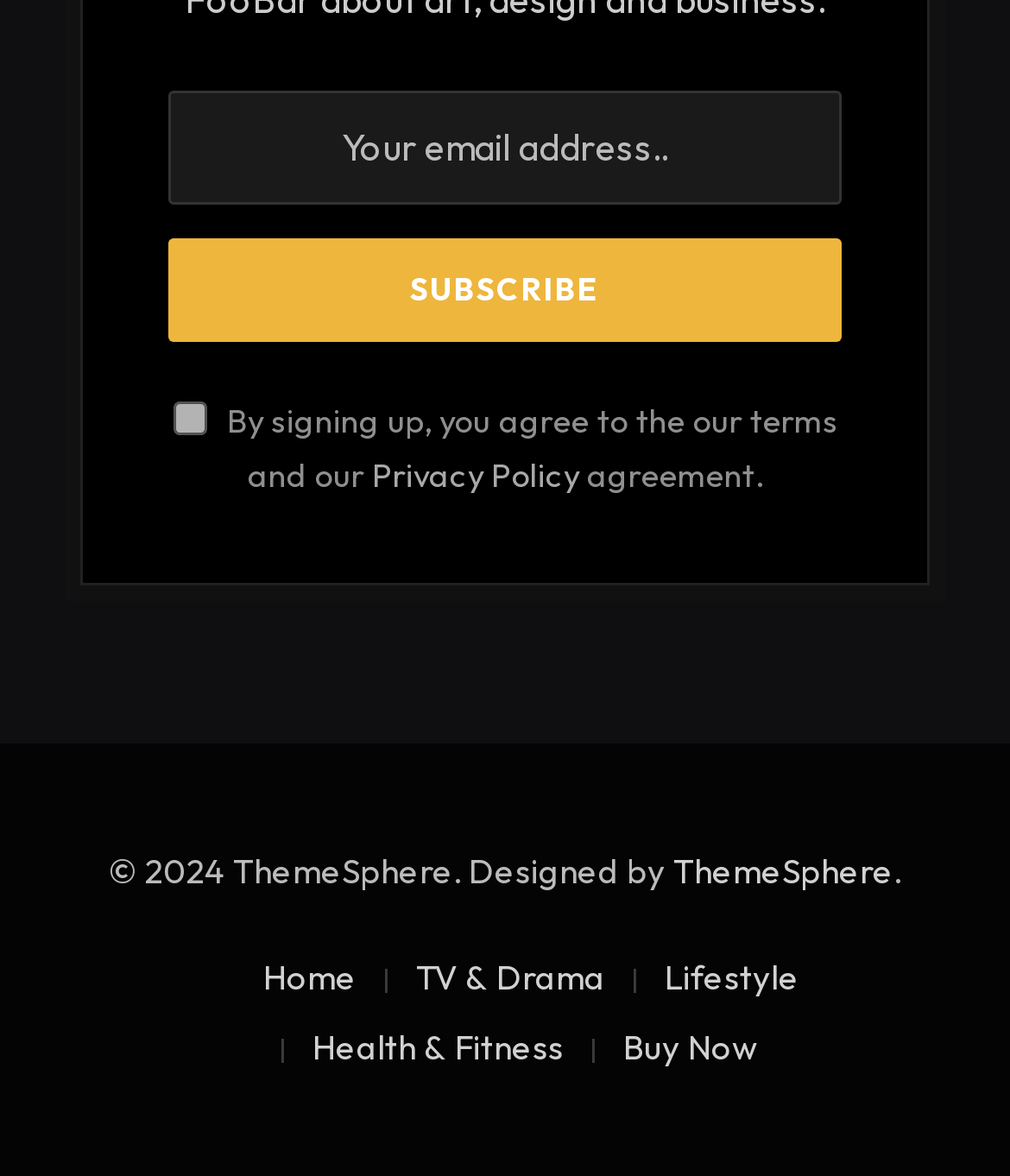Determine the bounding box for the described UI element: "name="EMAIL" placeholder="Your email address.."".

[0.167, 0.077, 0.833, 0.174]